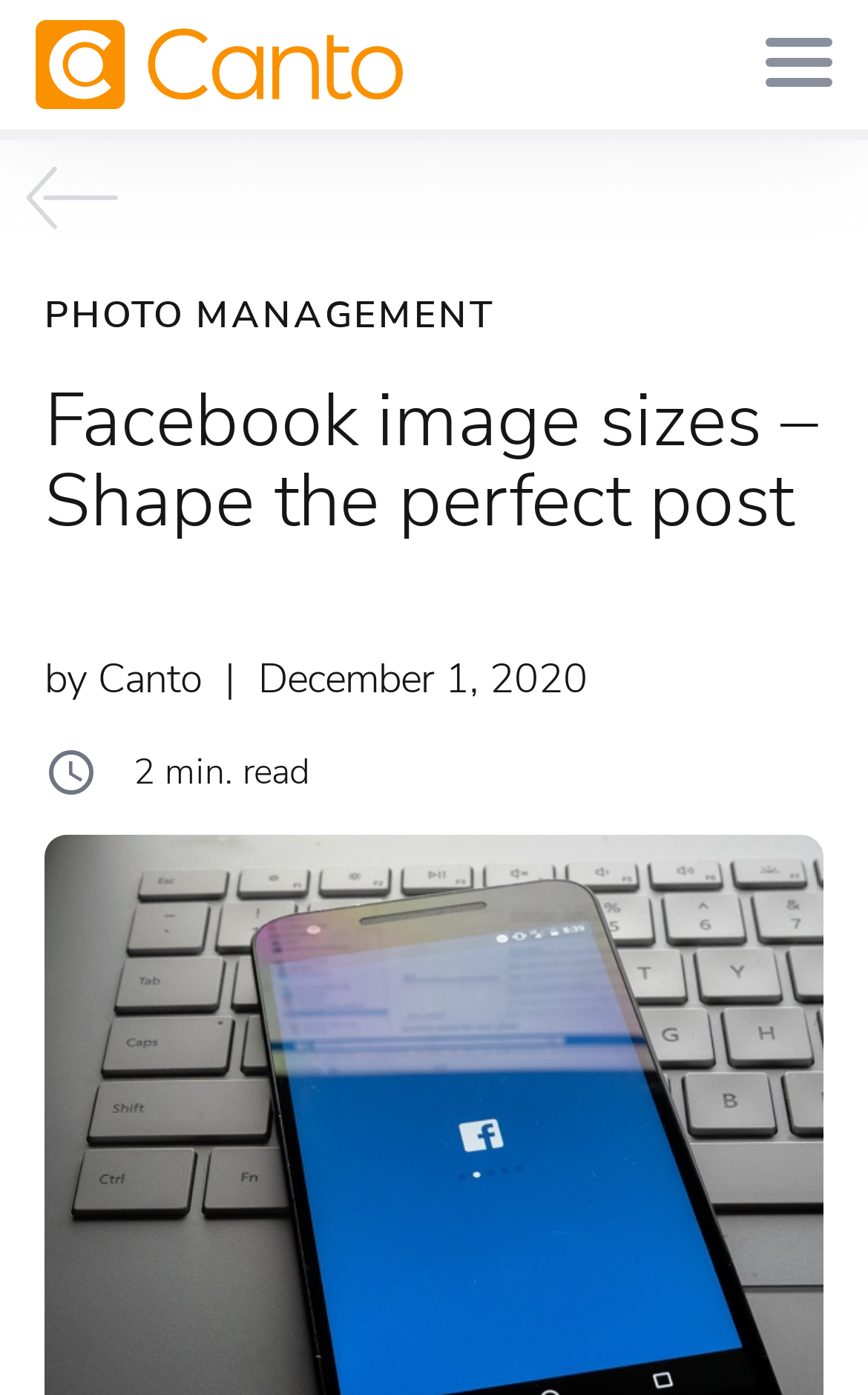What is the author of the article?
Using the information presented in the image, please offer a detailed response to the question.

The author of the article can be found by looking at the static text 'by Canto' which is located below the main heading 'Facebook image sizes – Shape the perfect post'.